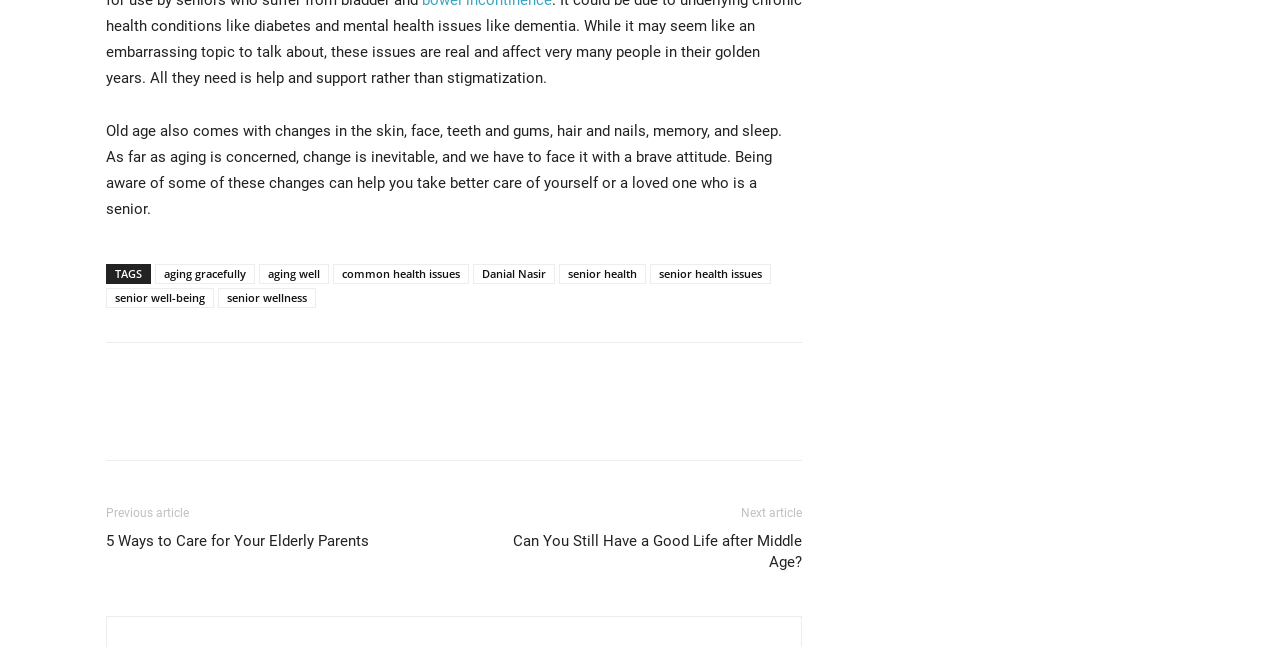Identify the bounding box coordinates of the clickable region necessary to fulfill the following instruction: "View all articles". The bounding box coordinates should be four float numbers between 0 and 1, i.e., [left, top, right, bottom].

None